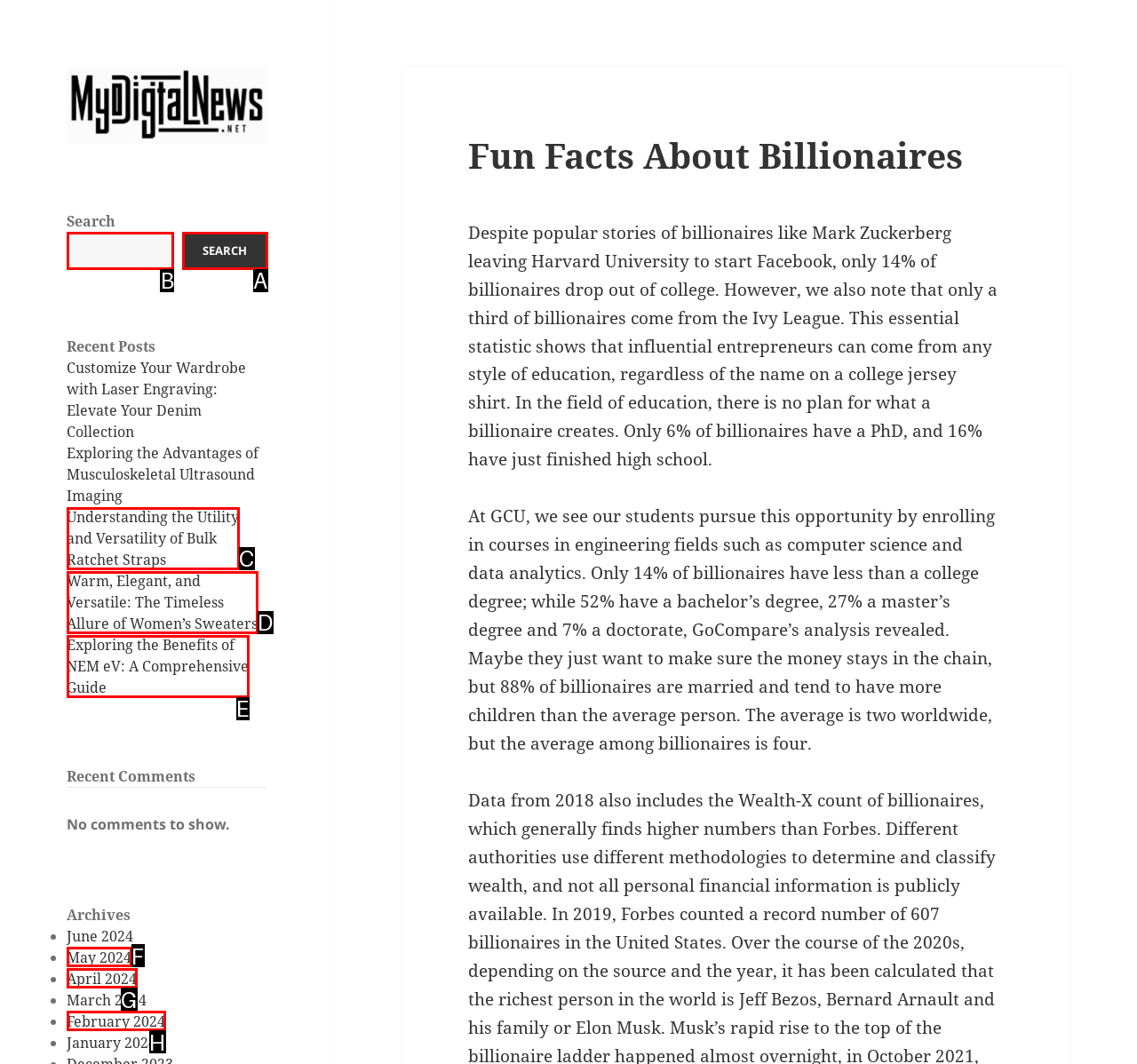Which UI element's letter should be clicked to achieve the task: Search for a topic
Provide the letter of the correct choice directly.

B